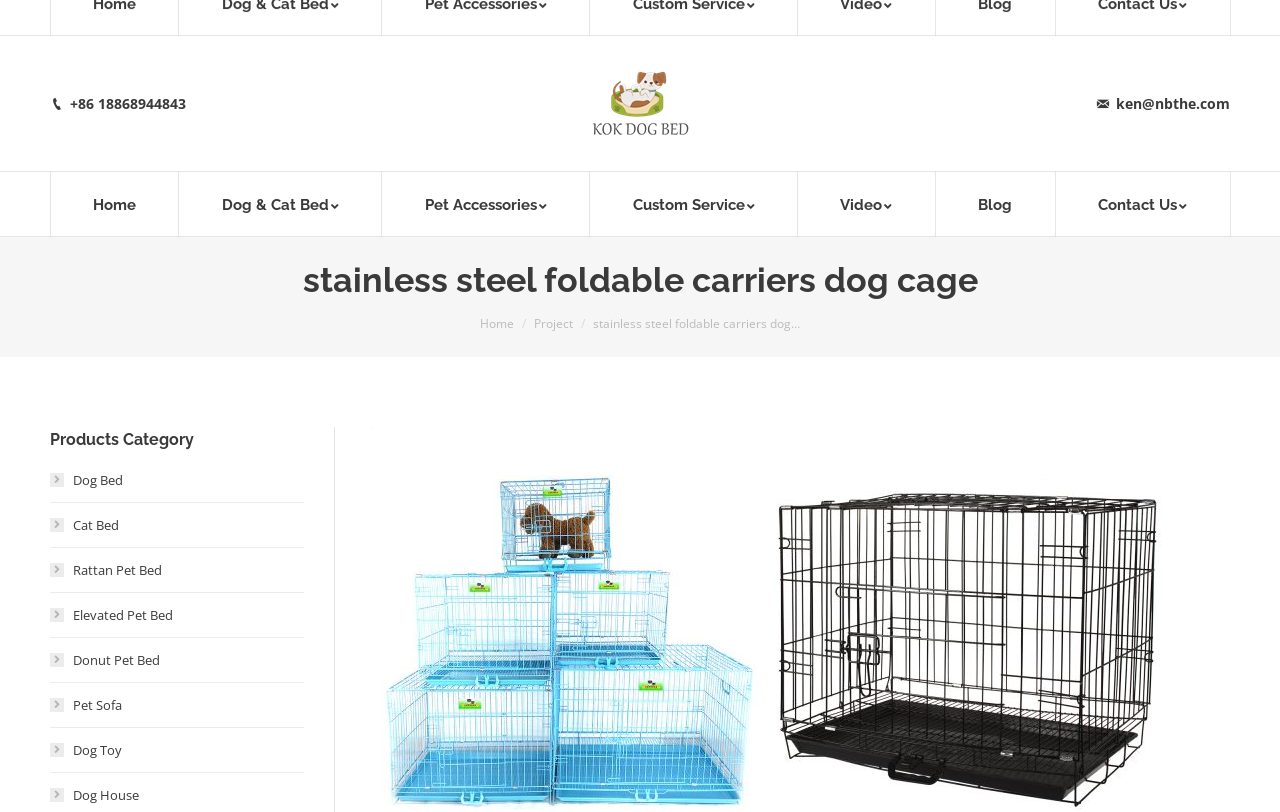What is the company's phone number?
Please elaborate on the answer to the question with detailed information.

I found the phone number by looking at the top section of the webpage, where the company's contact information is displayed. The phone number is listed as +86 18868944843.